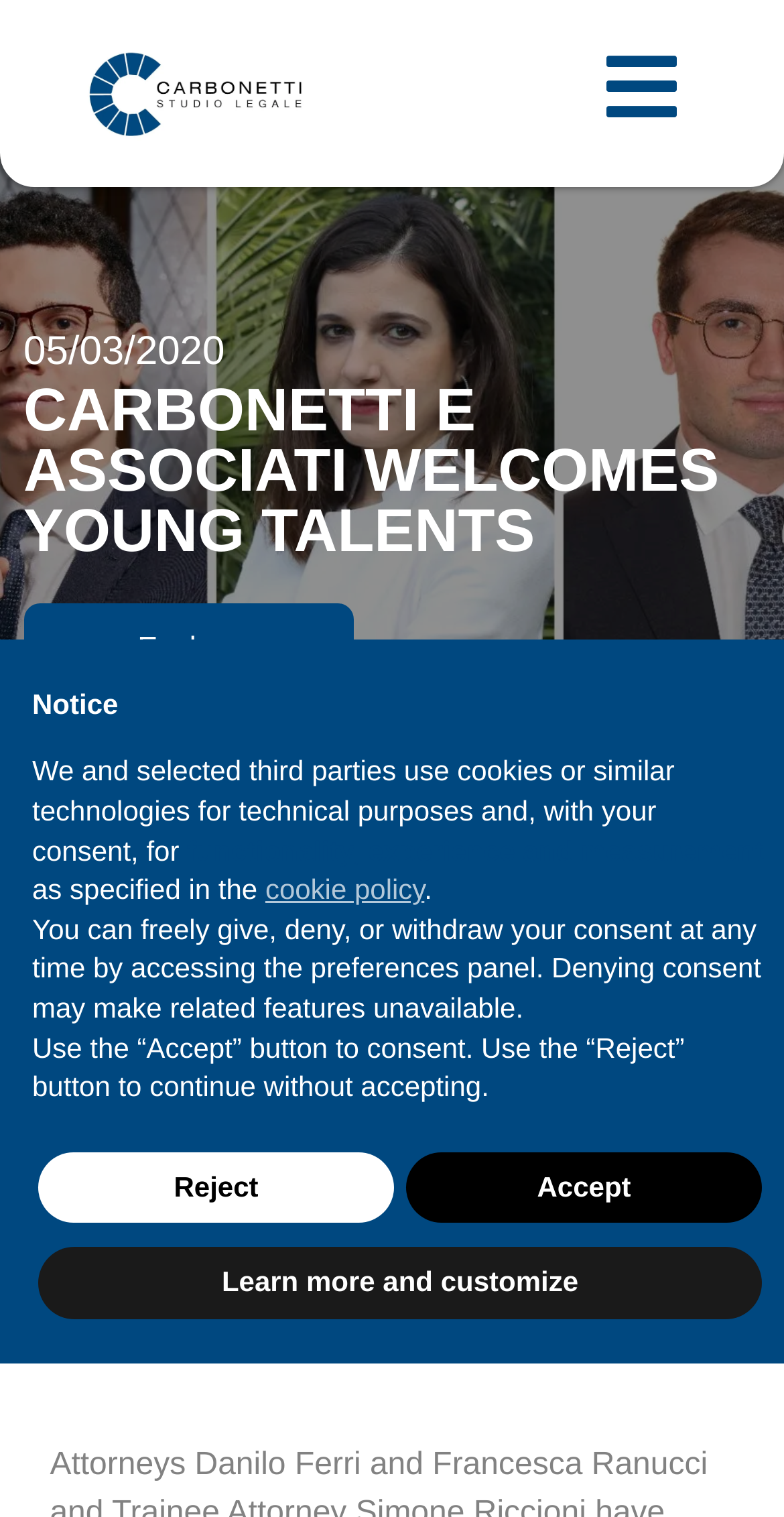Use a single word or phrase to answer the question: How many images are on the webpage?

Two